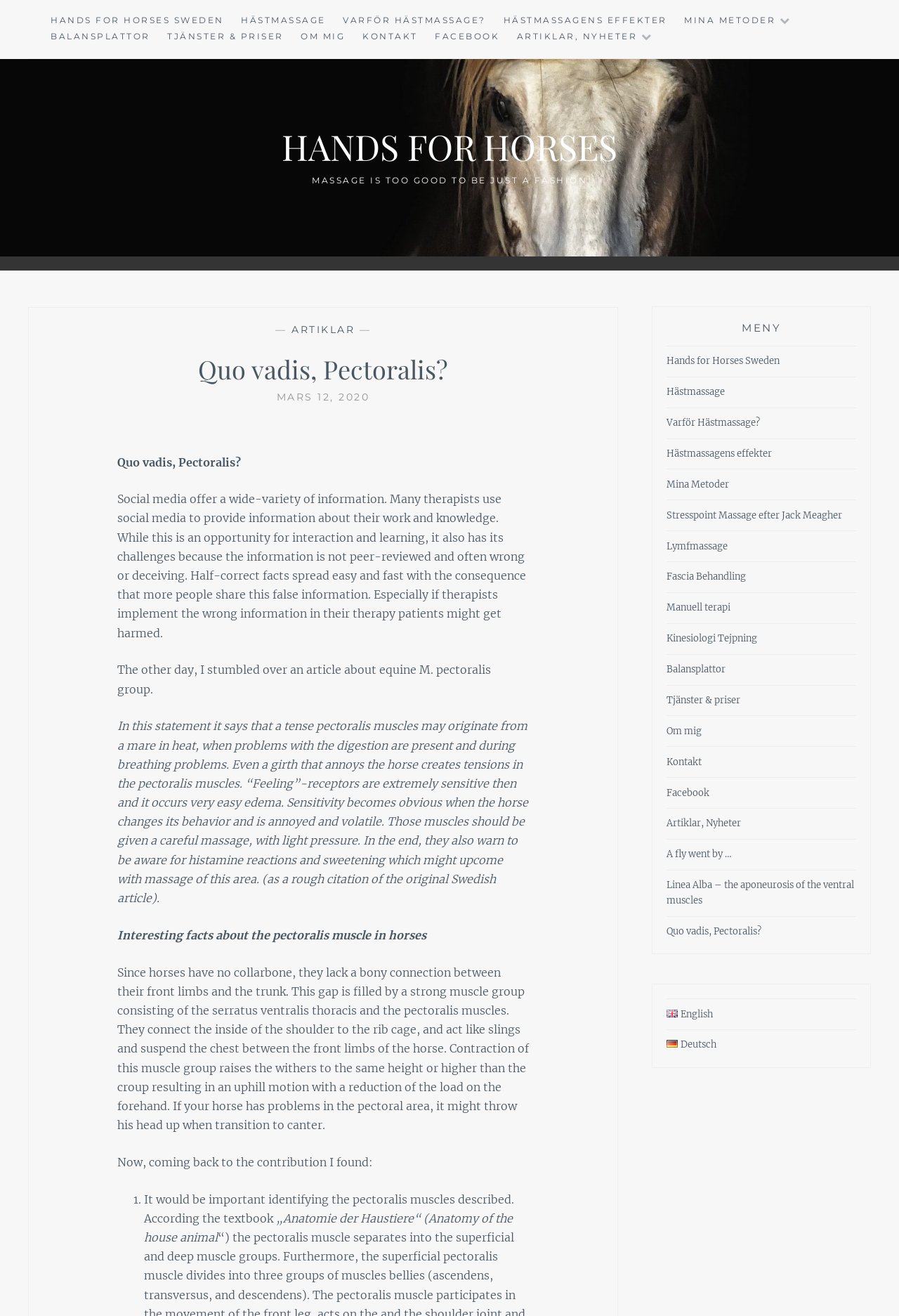Use a single word or phrase to answer this question: 
What is the topic of the latest article?

Pectoralis muscle in horses